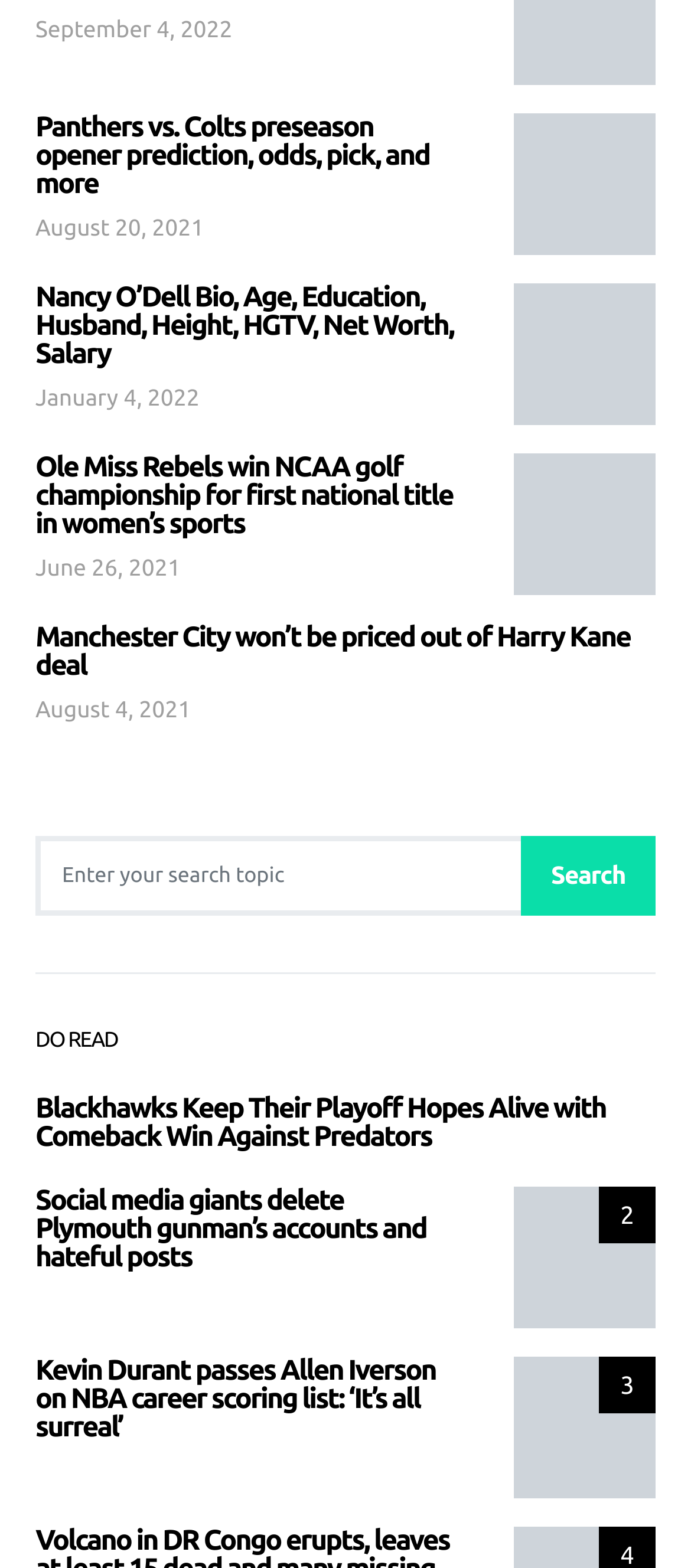Can you specify the bounding box coordinates of the area that needs to be clicked to fulfill the following instruction: "Check out Blackhawks Keep Their Playoff Hopes Alive"?

[0.051, 0.697, 0.877, 0.735]